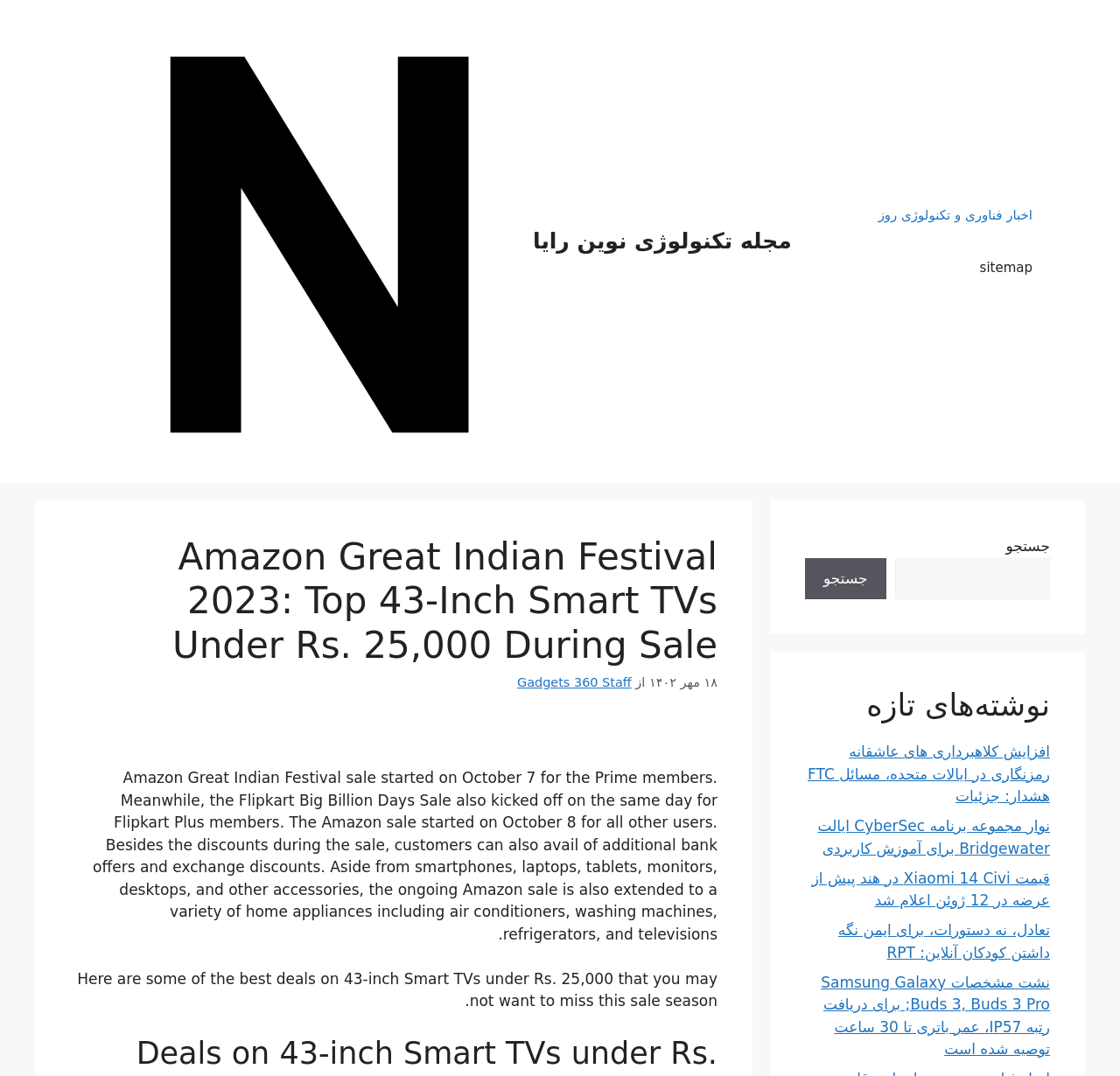Please provide the bounding box coordinates for the element that needs to be clicked to perform the instruction: "read article about Amazon Great Indian Festival sale". The coordinates must consist of four float numbers between 0 and 1, formatted as [left, top, right, bottom].

[0.083, 0.715, 0.641, 0.876]